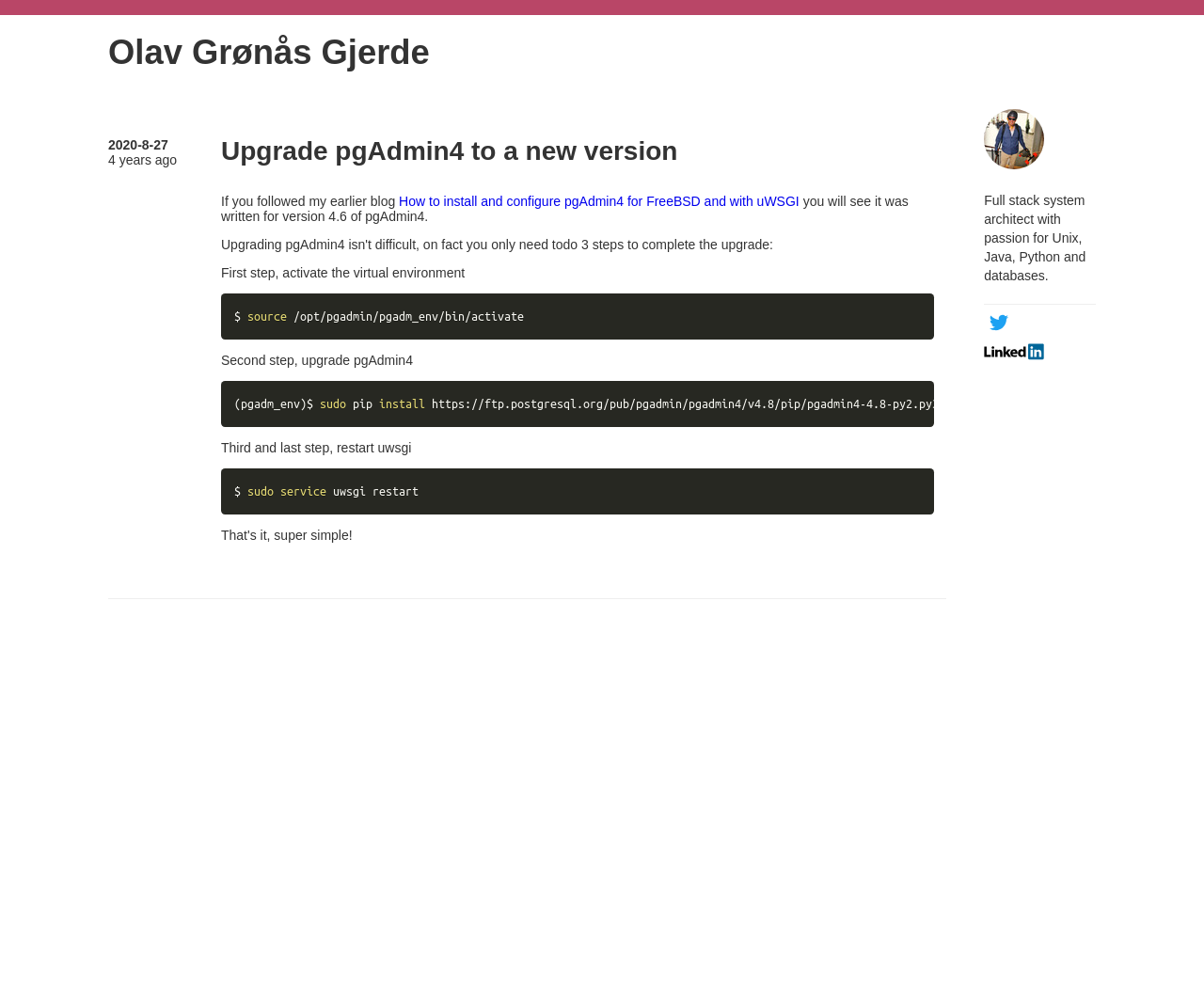Based on the image, provide a detailed and complete answer to the question: 
What is the author's profession?

Based on the webpage, the author's profile is displayed with a heading 'Olav Grønås Gjerde' and a description 'Full stack system architect with passion for Unix, Java, Python and databases.' This indicates that the author's profession is a full stack system architect.